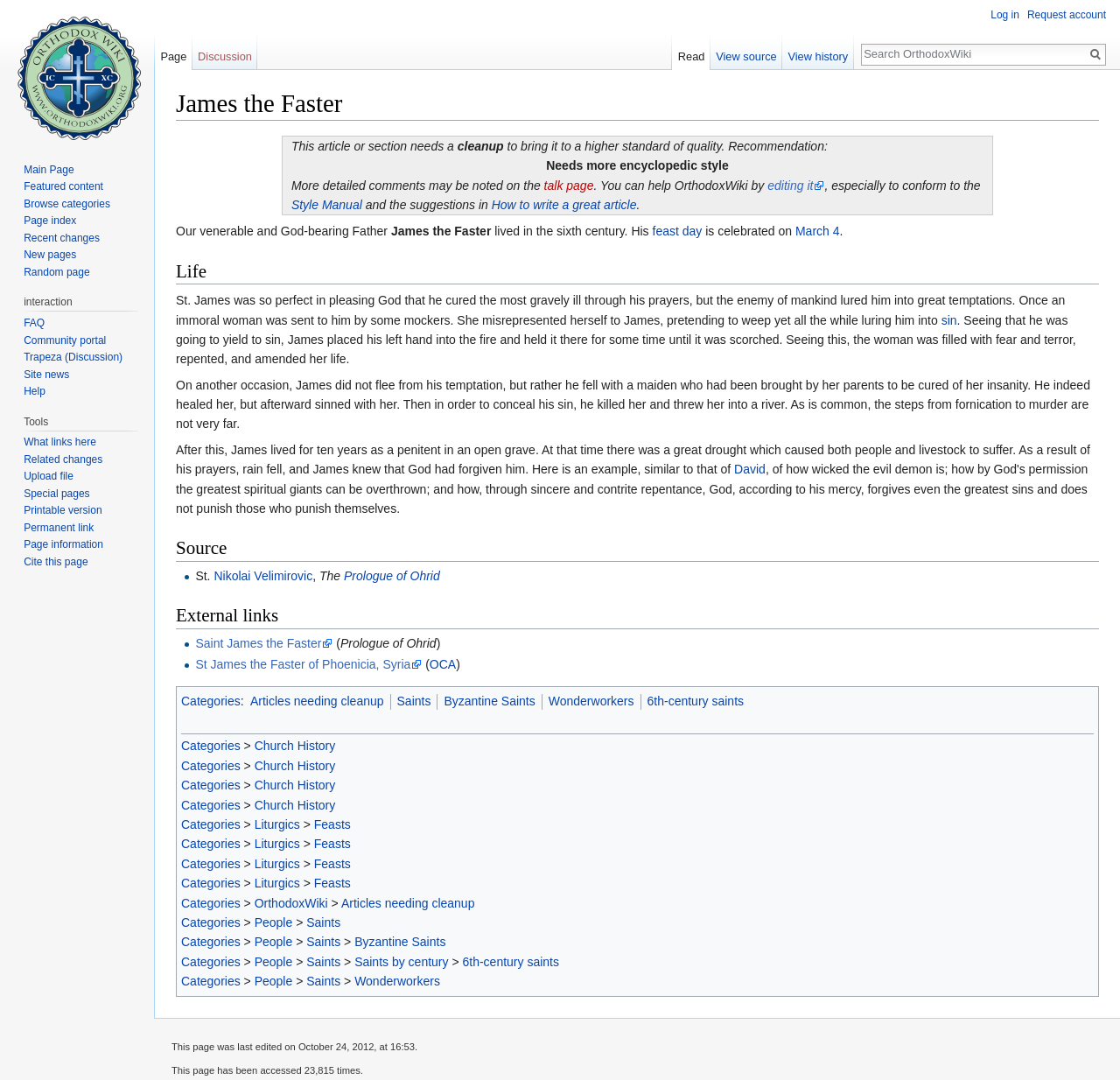Give a detailed account of the webpage's layout and content.

The webpage is about James the Faster, an Orthodox saint. At the top, there is a heading with the title "James the Faster" and a link to navigate to the top of the page. Below this, there is a section with a "Jump to" link, followed by links to "navigation" and "search".

The main content of the page is divided into sections, each with a heading. The first section has a heading "Life" and contains a lengthy text about the life of James the Faster, including his struggles with temptation and sin, and his eventual repentance and forgiveness.

Below this, there is a section with a heading "Source" that lists the sources used to write the article, including a link to "St. Nikolai Velimirovic" and "The Prologue of Ohrid".

The next section has a heading "External links" and lists several links to other websites with information about James the Faster, including a link to "OCA" (Orthodox Church in America).

At the bottom of the page, there are several links to categories, including "Articles needing cleanup", "Saints", "Byzantine Saints", "Wonderworkers", and "6th-century saints". There are also several links to "Church History" and "Liturgics" categories.

Throughout the page, there are several links to other related articles and websites, as well as a separator line that divides the different sections of the page.